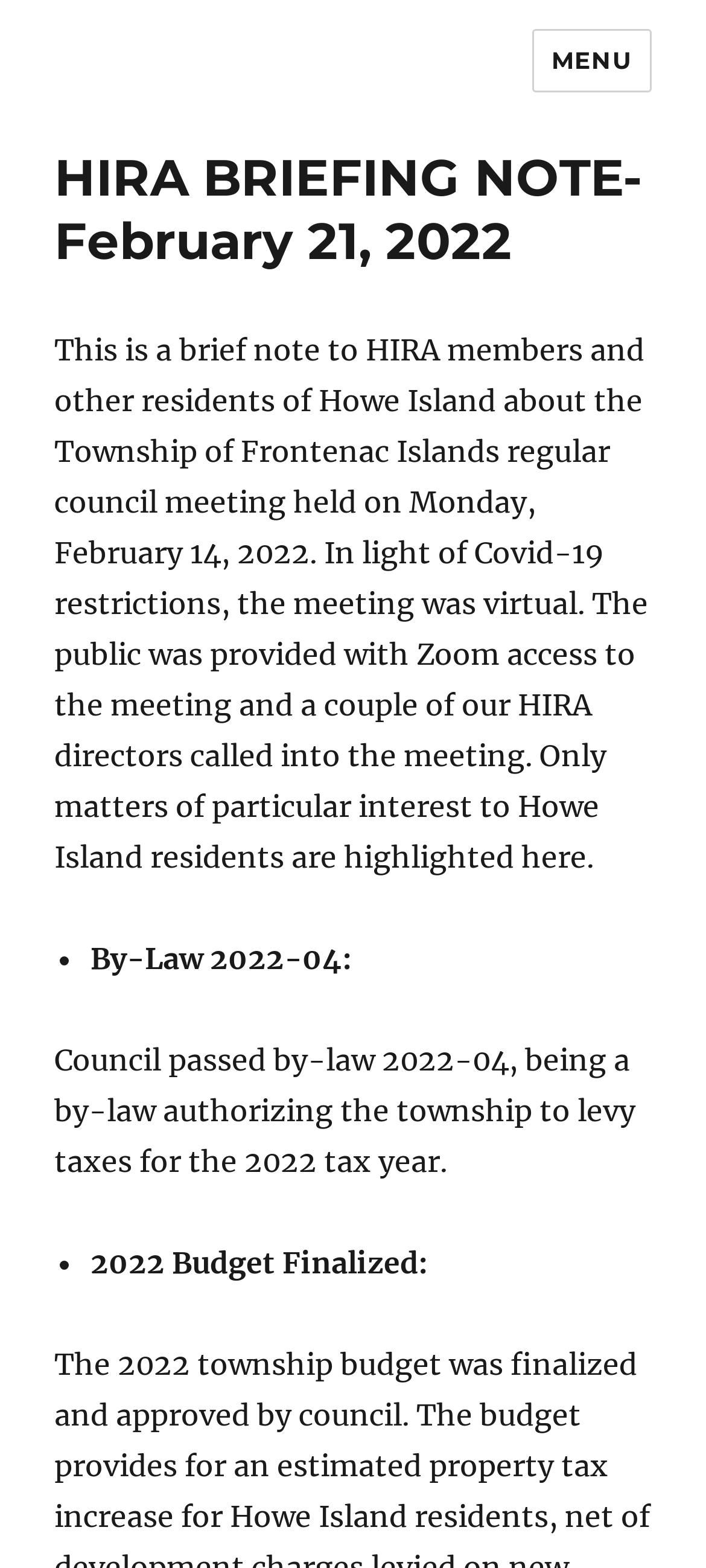Locate the headline of the webpage and generate its content.

HIRA BRIEFING NOTE- February 21, 2022